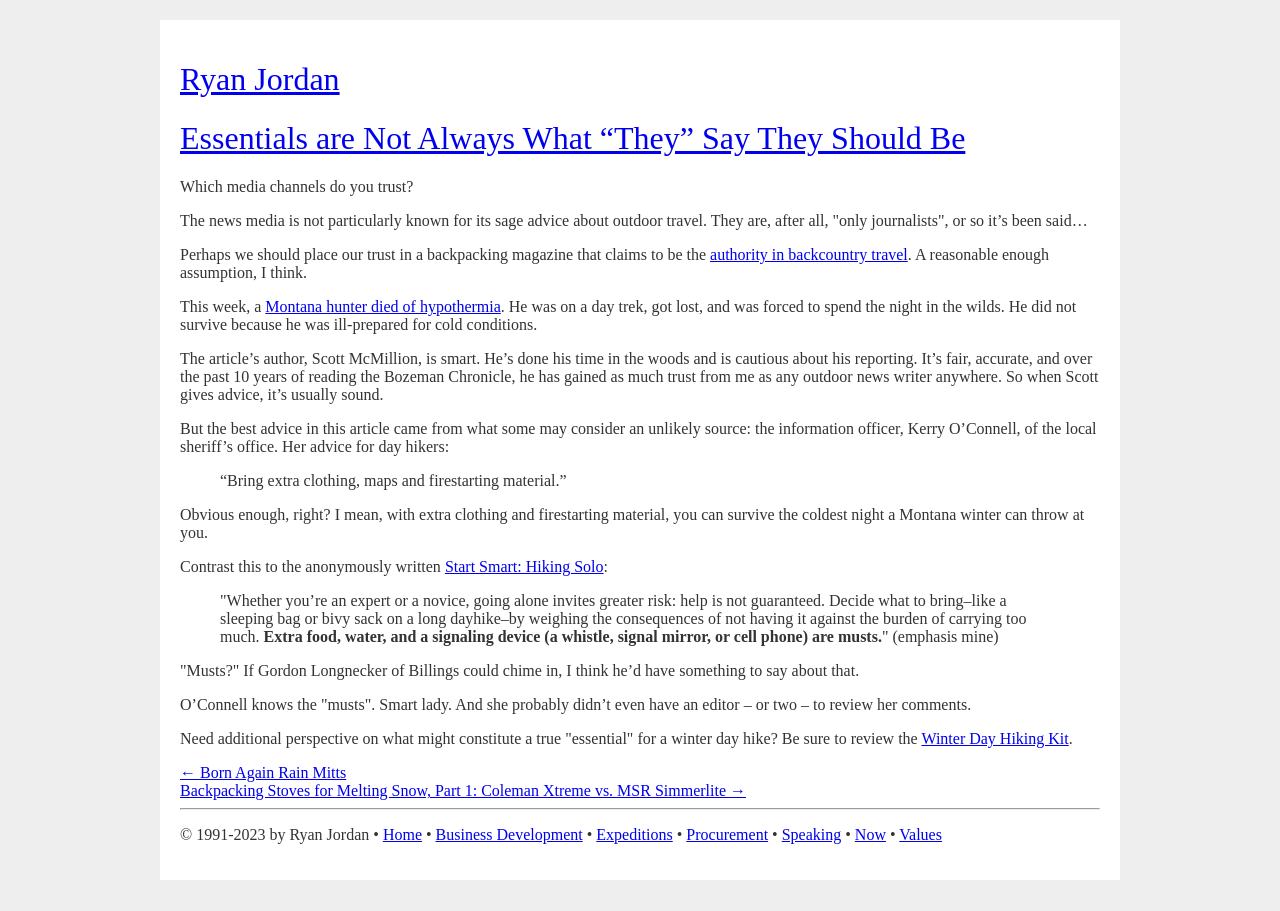Describe the entire webpage, focusing on both content and design.

The webpage appears to be a blog post or article written by Ryan Jordan, with a focus on outdoor travel and backpacking. At the top of the page, there is a heading with the title "Essentials are Not Always What “They” Say They Should Be" and a link to the author's name, Ryan Jordan.

Below the title, there is a series of paragraphs discussing the reliability of media sources for outdoor travel advice. The text mentions a news article about a Montana hunter who died of hypothermia and quotes the article's author, Scott McMillion, as a trusted source. The article also quotes an information officer, Kerry O'Connell, who provides practical advice for day hikers, such as bringing extra clothing, maps, and firestarting material.

The page also includes several blockquotes, which appear to be excerpts from other articles or sources. One blockquote discusses the risks of hiking solo and the importance of bringing essential items, such as a sleeping bag, extra food, water, and a signaling device. Another blockquote quotes an article titled "Start Smart: Hiking Solo" and emphasizes the importance of weighing the consequences of not having certain items against the burden of carrying too much.

Throughout the page, there are several links to other articles or resources, including a "Winter Day Hiking Kit" and various other blog posts. At the bottom of the page, there is a horizontal separator, followed by a copyright notice and a series of links to other sections of the website, including "Home", "Business Development", "Expeditions", and "Speaking".

Overall, the webpage appears to be a thoughtful and informative article about outdoor travel and backpacking, with a focus on the importance of reliable sources and practical advice.